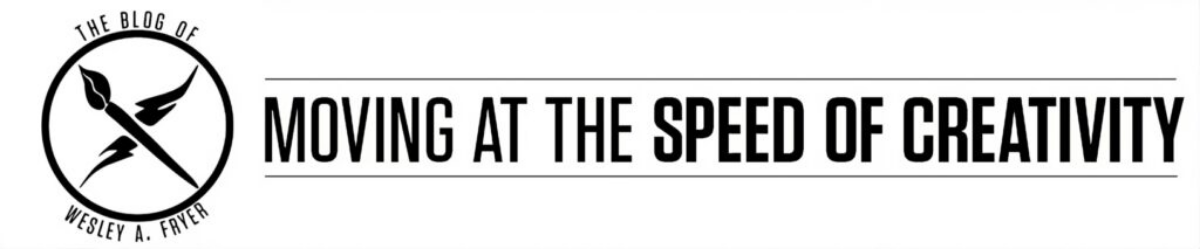Create a detailed narrative that captures the essence of the image.

This image features the logo for the blog "Moving at the Speed of Creativity" by Wesley Fryer. The design includes a circular emblem with artistic elements, specifically a paintbrush and a pen crossed over each other, symbolizing creativity and expression. Surrounding this emblem are the words "THE BLOG OF WESLEY A. FRYER," highlighting the author's identity. The bold typography of the title "MOVING AT THE SPEED OF CREATIVITY" emphasizes the blog's focus on innovative educational practices and digital literacy. This visually striking logo encapsulates the theme of dynamic learning and creative exploration that the blog promotes.